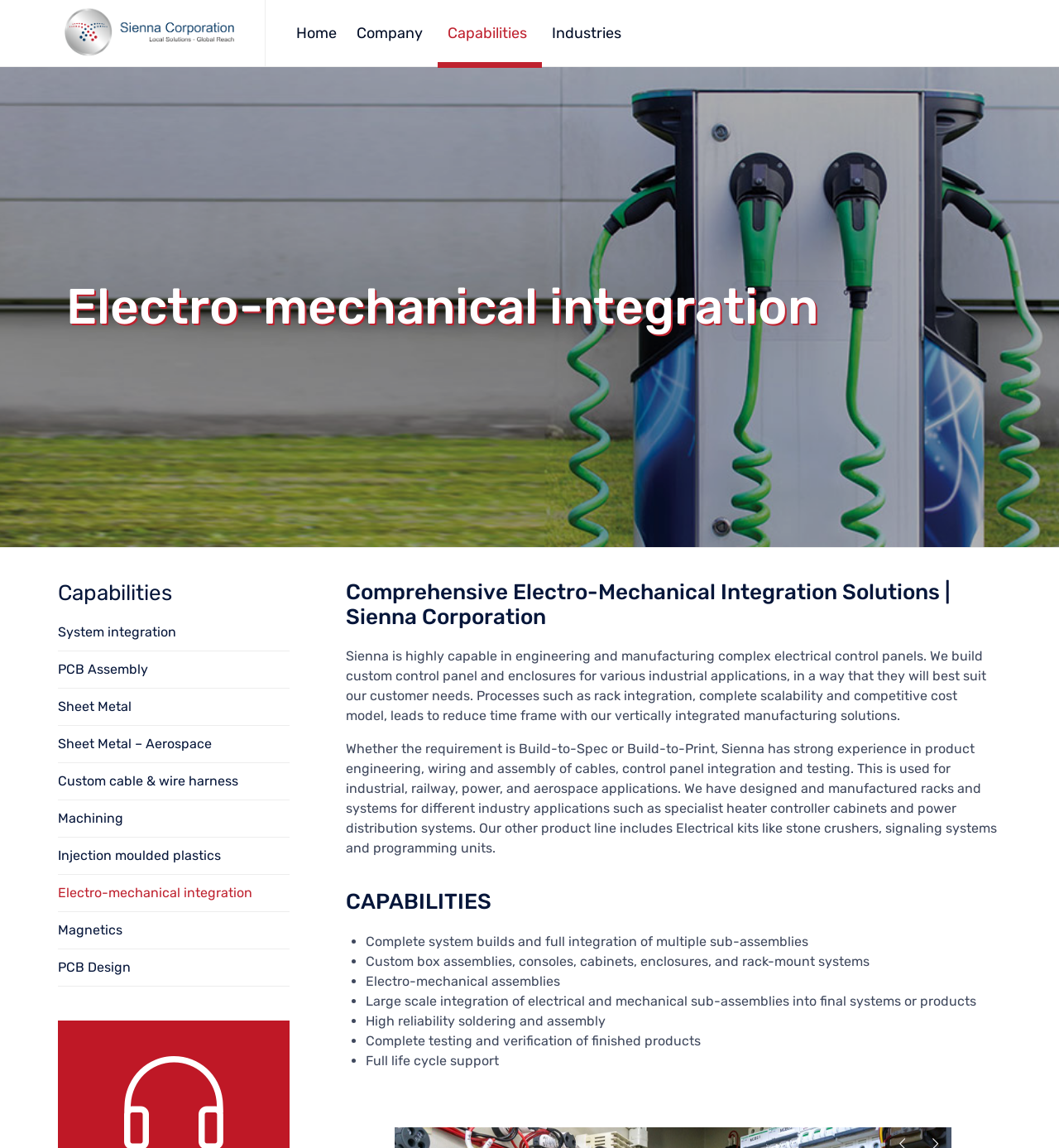What type of systems does Sienna design and manufacture?
Answer the question with as much detail as you can, using the image as a reference.

The webpage mentions that Sienna designs and manufactures racks and systems for different industry applications, such as specialist heater controller cabinets and power distribution systems, as mentioned in the text 'We have designed and manufactured racks and systems for different industry applications...'.